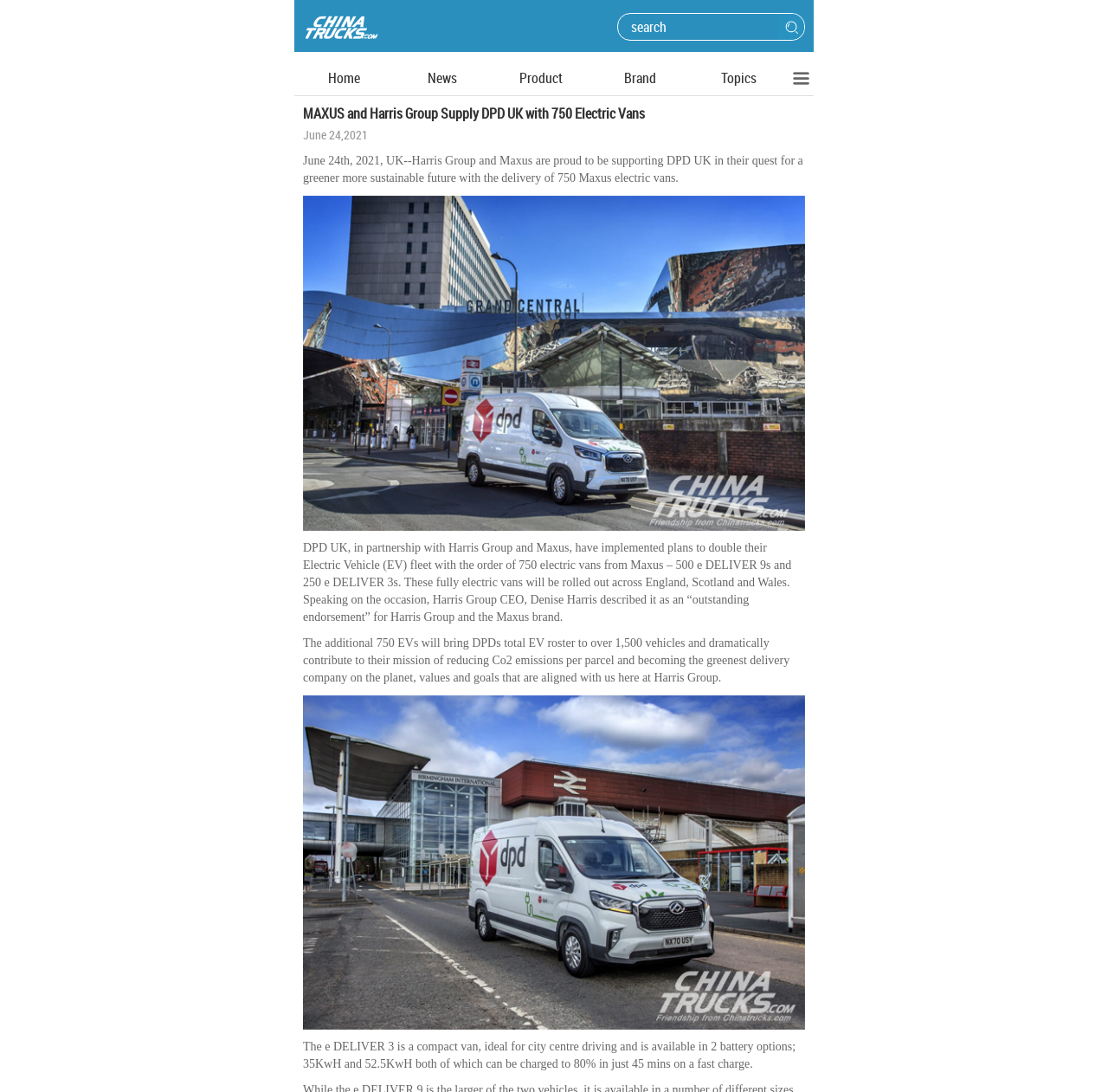Based on the element description: "DIY Rescue Renovation", identify the bounding box coordinates for this UI element. The coordinates must be four float numbers between 0 and 1, listed as [left, top, right, bottom].

None